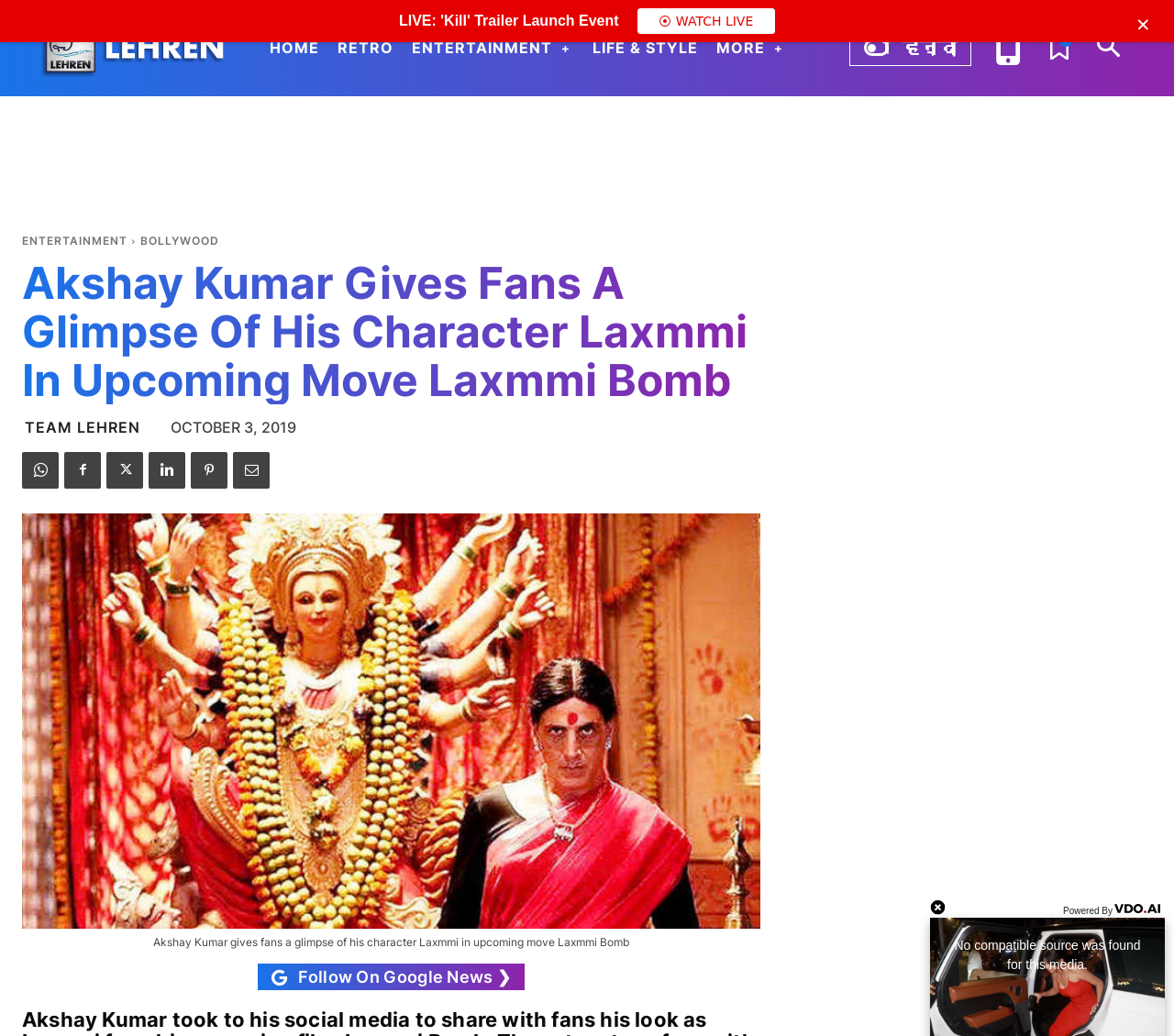Please reply with a single word or brief phrase to the question: 
What is the name of the actor in the article?

Akshay Kumar